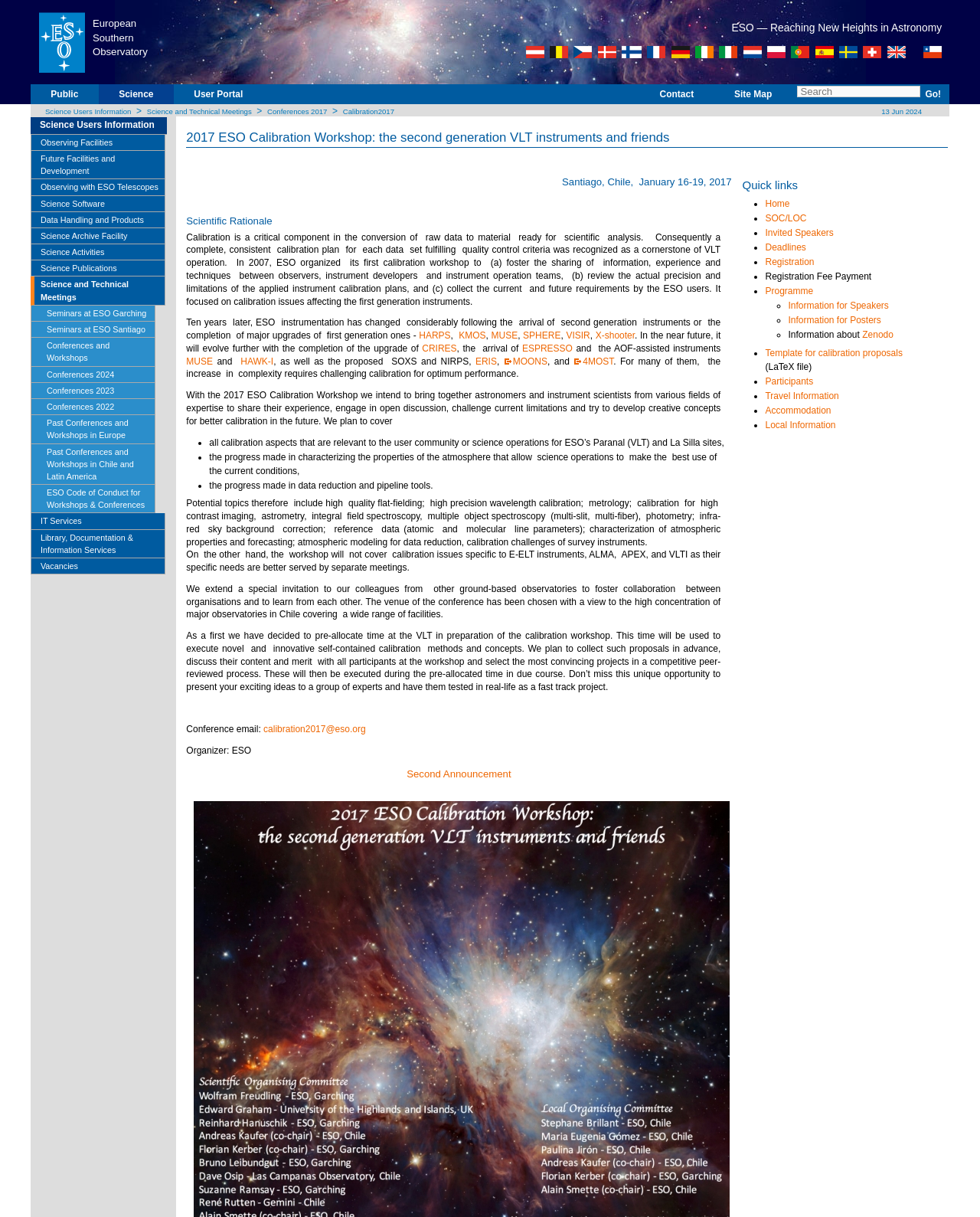Pinpoint the bounding box coordinates of the element you need to click to execute the following instruction: "Click on the European Southern Observatory link". The bounding box should be represented by four float numbers between 0 and 1, in the format [left, top, right, bottom].

[0.031, 0.03, 0.094, 0.038]